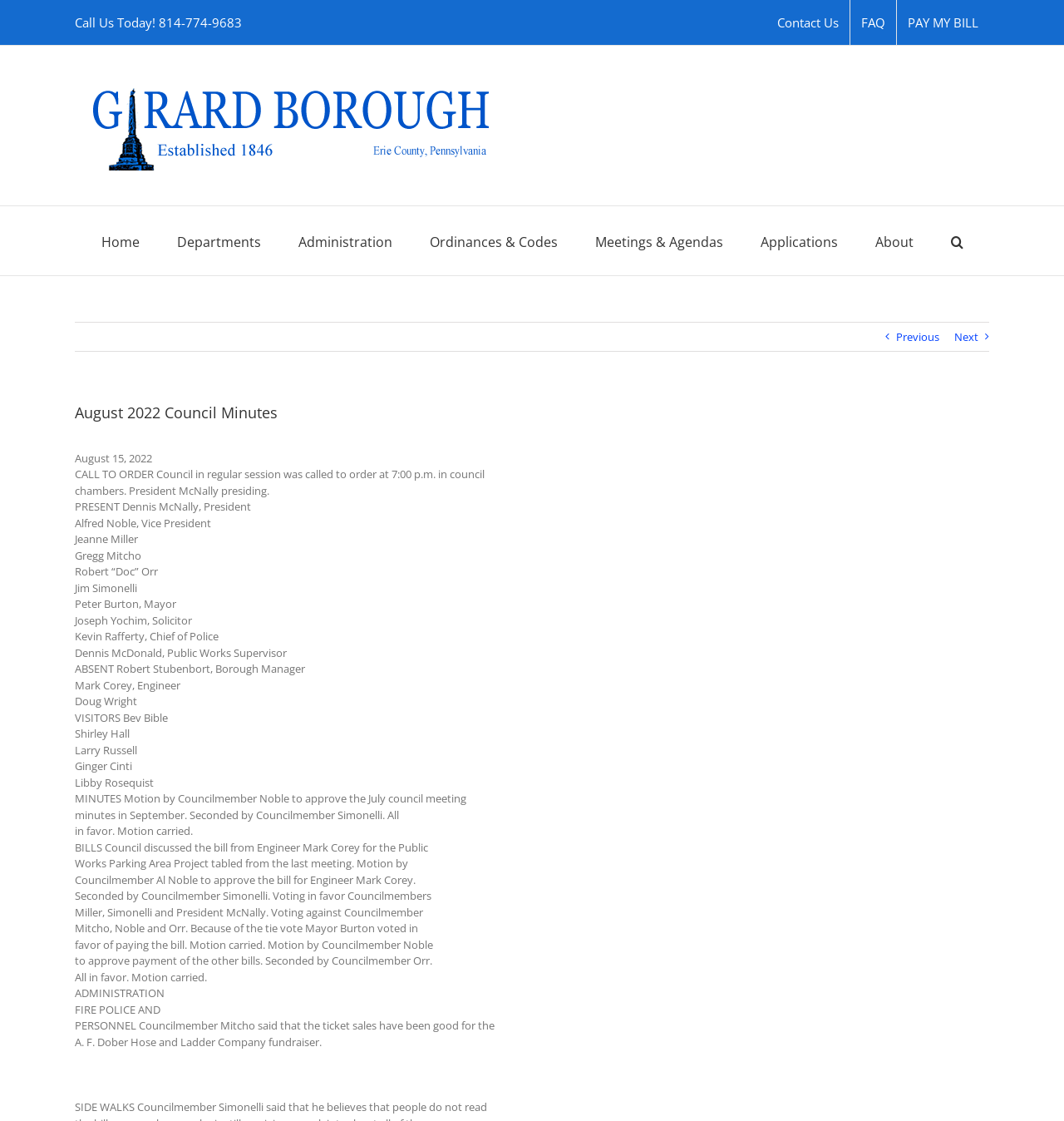Identify the text that serves as the heading for the webpage and generate it.

August 2022 Council Minutes